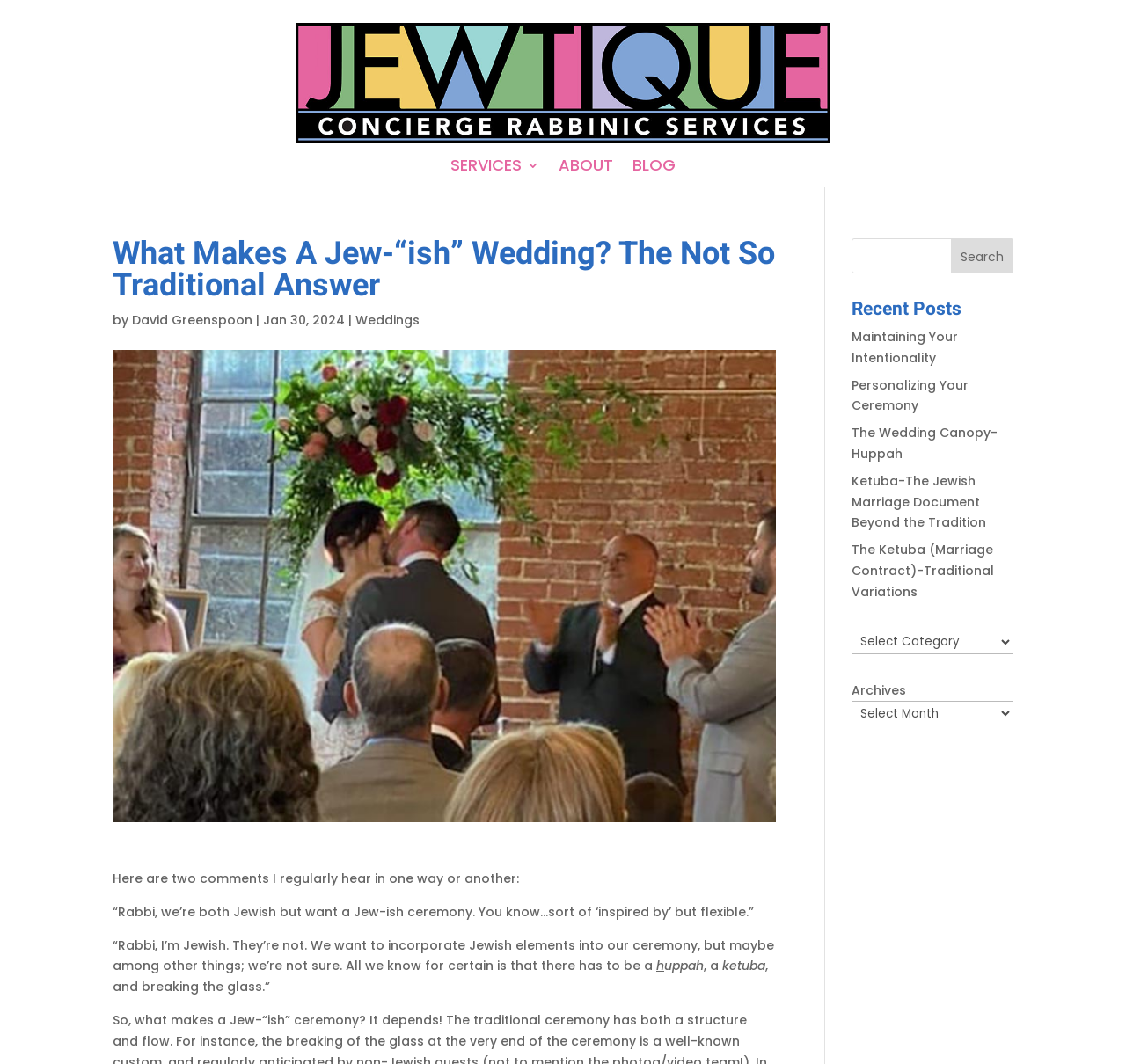Create an elaborate caption that covers all aspects of the webpage.

This webpage appears to be a blog post titled "What Makes A Jew-“ish” Wedding? The Not So Traditional Answer" on the Jewtique website. At the top, there are several links to navigate to different sections of the website, including "SERVICES", "ABOUT", "BLOG", and a search bar with a "Search" button.

Below the navigation links, the main content of the blog post begins with a heading that matches the title of the webpage. The author's name, "David Greenspoon", and the date "Jan 30, 2024" are displayed below the heading. There is also a link to the category "Weddings" nearby.

The blog post itself is divided into paragraphs of text, with the main content discussing what makes a Jew-"ish" wedding. The text includes quotes from people who want to incorporate Jewish elements into their ceremony, but with flexibility. The quotes mention specific Jewish traditions, such as the "uppah", "ketuba", and breaking the glass.

On the right side of the page, there is a section titled "Recent Posts" with links to several other blog posts, including "Maintaining Your Intentionality", "Personalizing Your Ceremony", and "The Wedding Canopy-Huppah". Below this section, there are dropdown menus for "Categories" and "Archives".